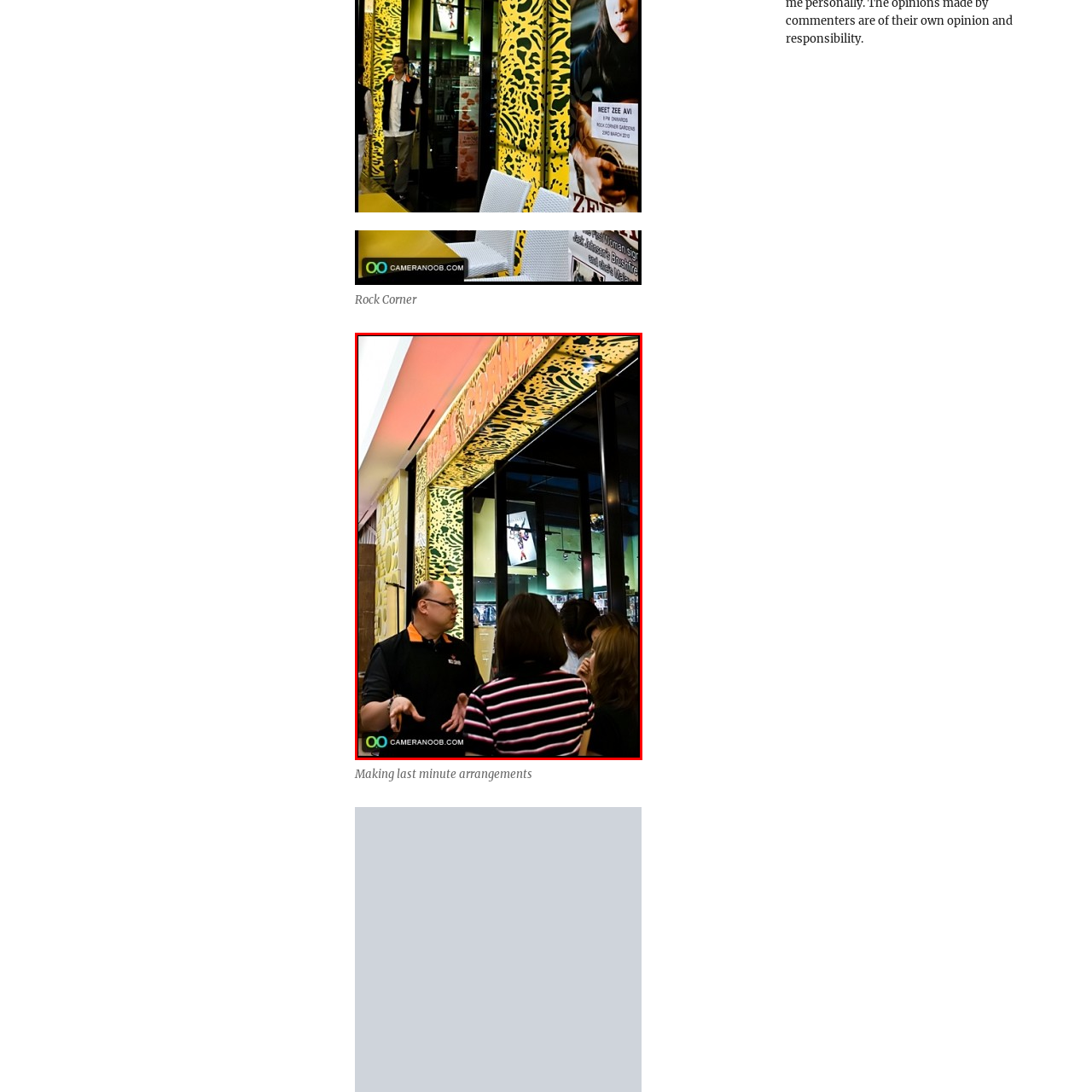Using the image highlighted in the red border, answer the following question concisely with a word or phrase:
What is above the retail space?

Distinctive 'Rock Corner' sign